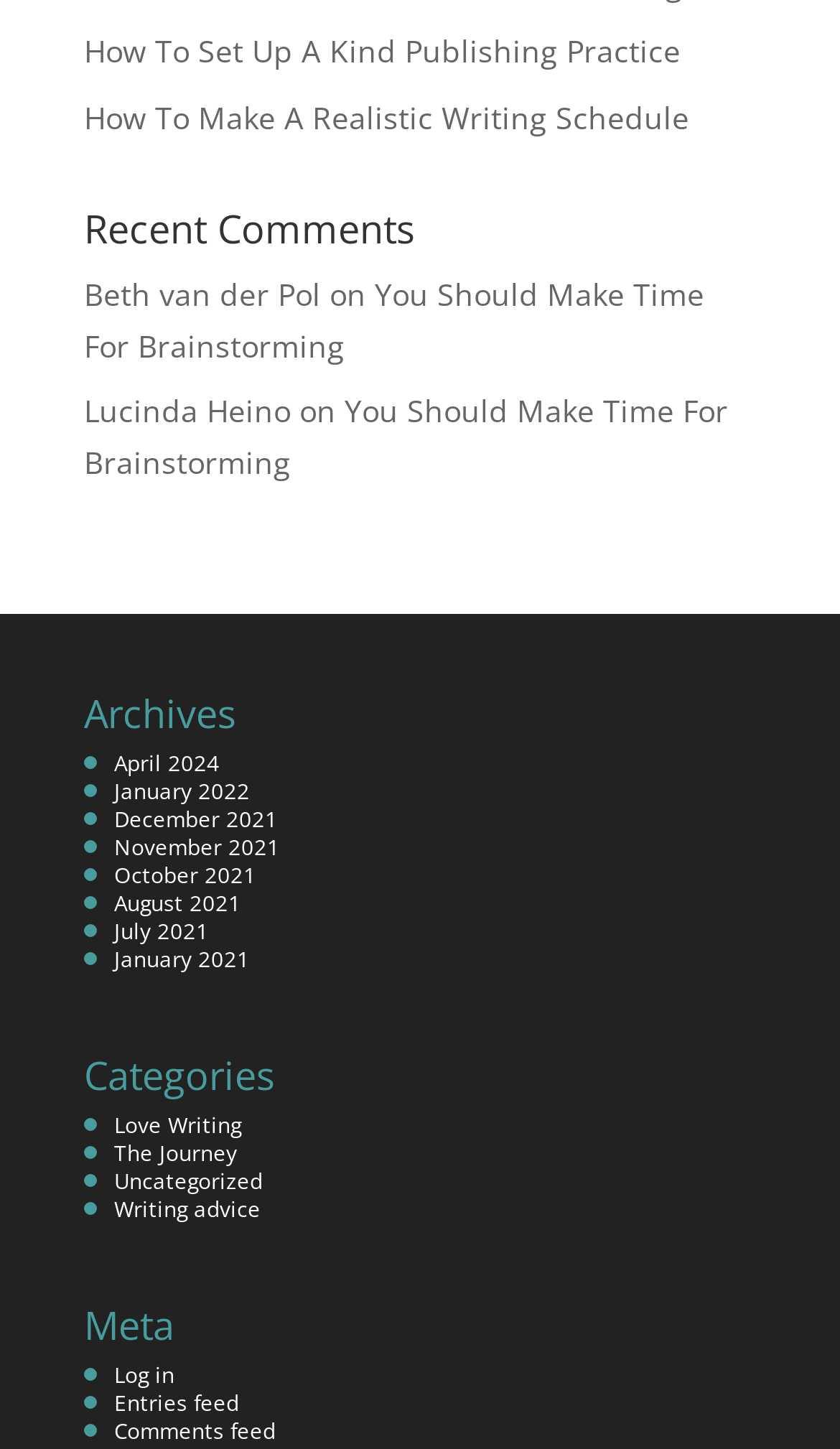Please specify the bounding box coordinates in the format (top-left x, top-left y, bottom-right x, bottom-right y), with all values as floating point numbers between 0 and 1. Identify the bounding box of the UI element described by: Beth van der Pol

[0.1, 0.188, 0.382, 0.217]